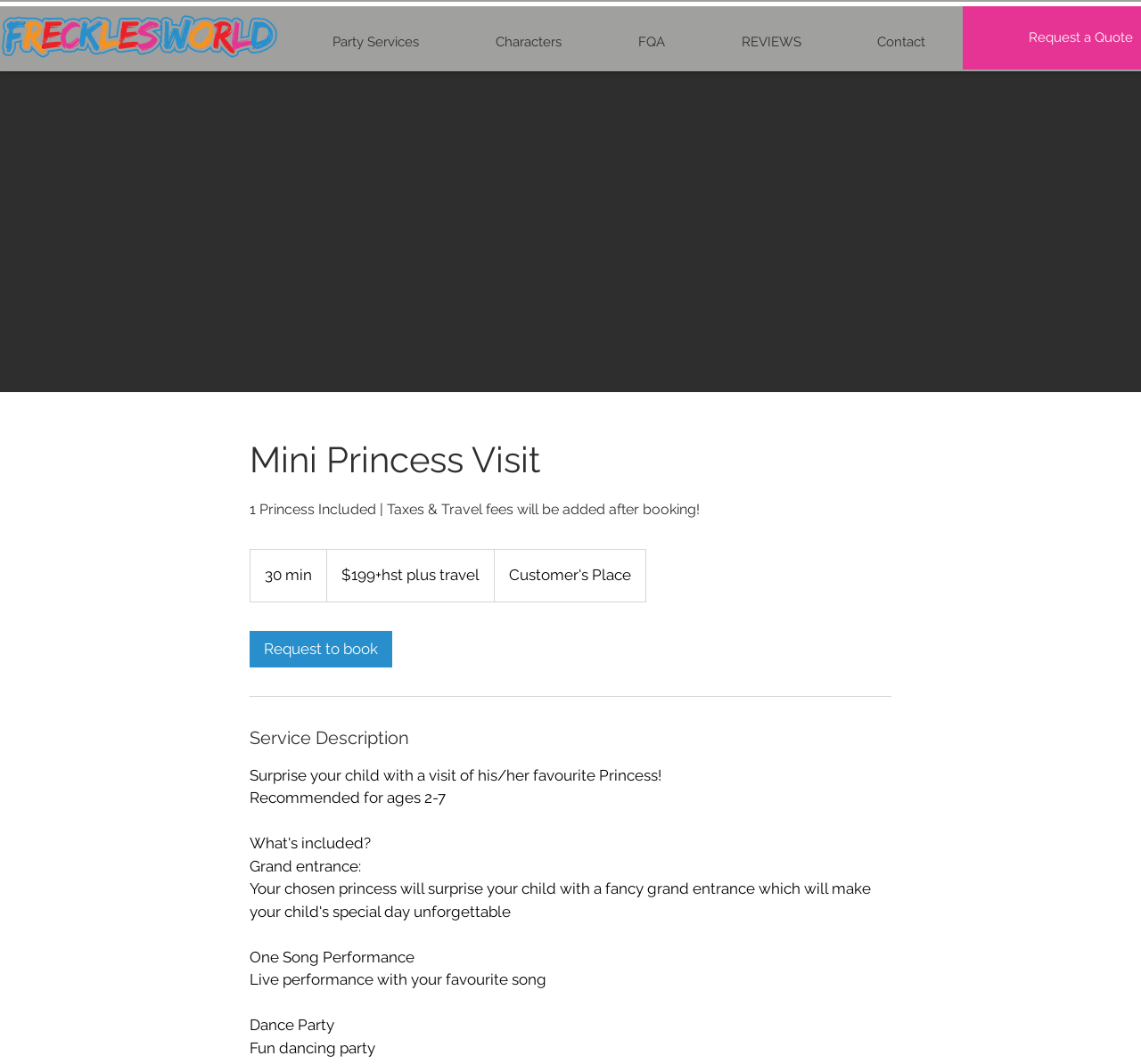Use the information in the screenshot to answer the question comprehensively: What is included in the grand entrance?

The webpage mentions that the chosen princess will surprise the child with a 'fancy grand entrance', implying that the grand entrance is a special and elaborate way for the princess to enter the party.